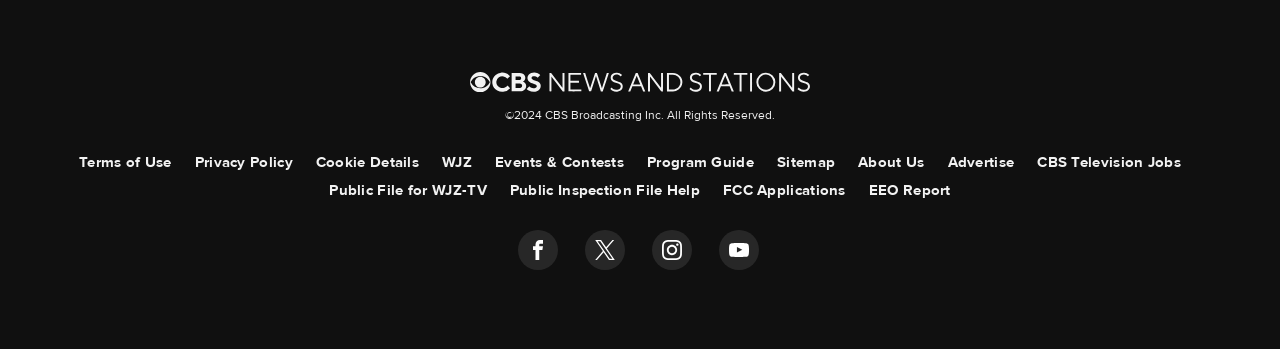Please determine the bounding box coordinates for the element that should be clicked to follow these instructions: "View program guide".

[0.506, 0.424, 0.589, 0.504]